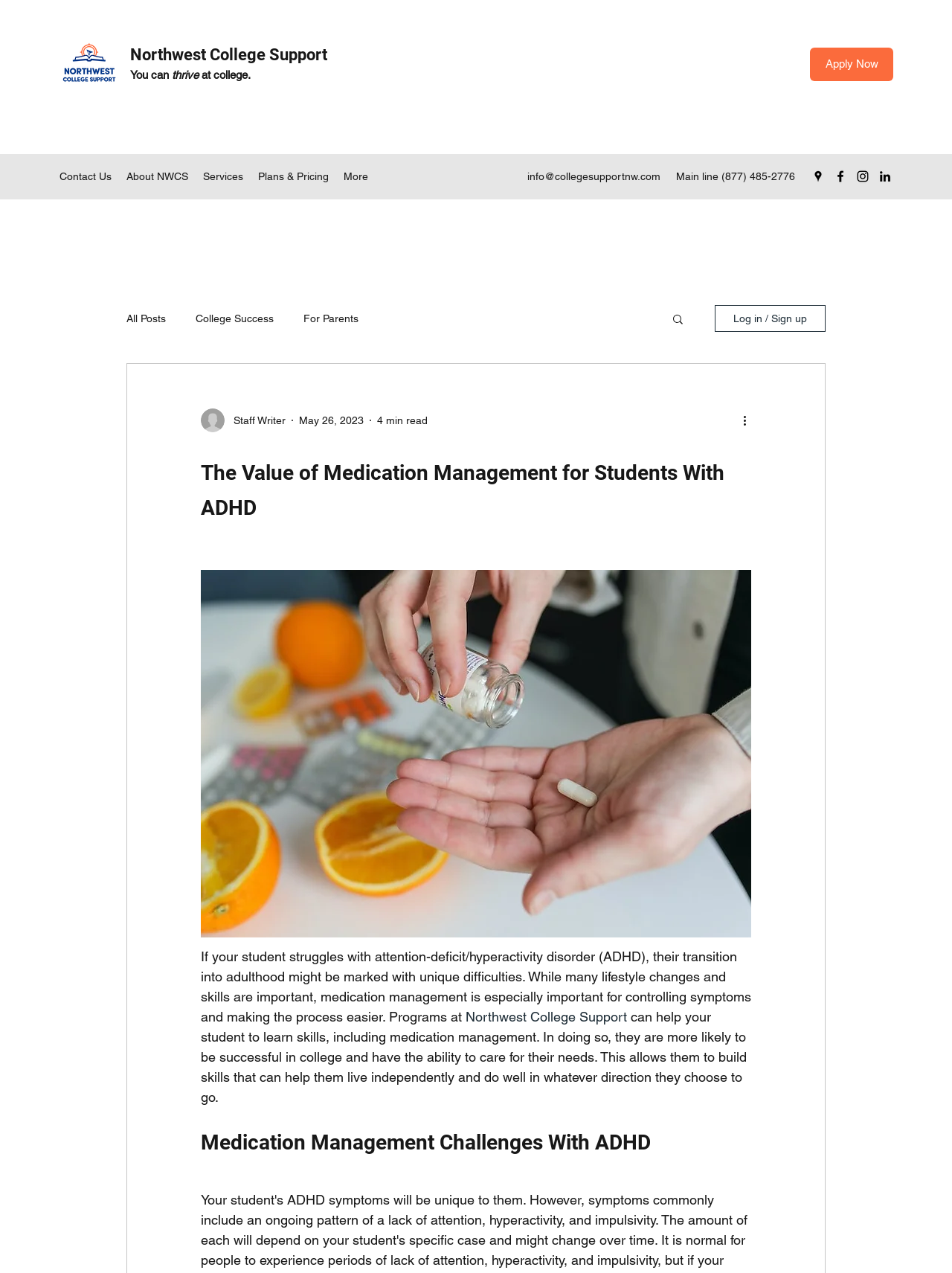Provide an in-depth caption for the contents of the webpage.

This webpage appears to be an article from Northwest College Support, a college support service provider. At the top left corner, there is a logo of Northwest College Support, accompanied by a link to the organization's homepage. Next to the logo, there is a brief phrase "You can thrive at college." 

On the top right corner, there is a call-to-action button "Apply Now" and a navigation menu with links to "Contact Us", "About NWCS", "Services", "Plans & Pricing", and "More". Below the navigation menu, there is a section with contact information, including an email address and a phone number.

On the bottom right corner, there is a social media bar with links to Google Places, Facebook, Instagram, and LinkedIn. 

The main content of the webpage is an article titled "The Value of Medication Management for Students With ADHD". The article is written by a staff writer and was published on May 26, 2023. It takes approximately 4 minutes to read. The article discusses the importance of medication management for students with ADHD, especially during their transition into adulthood. It highlights the challenges of medication management and how programs at Northwest College Support can help students learn skills, including medication management, to achieve success in college and independent living.

The article is divided into sections, including "Medication Management Challenges With ADHD", and features a button to read more. There is also a search button and a log-in/sign-up button on the right side of the article.